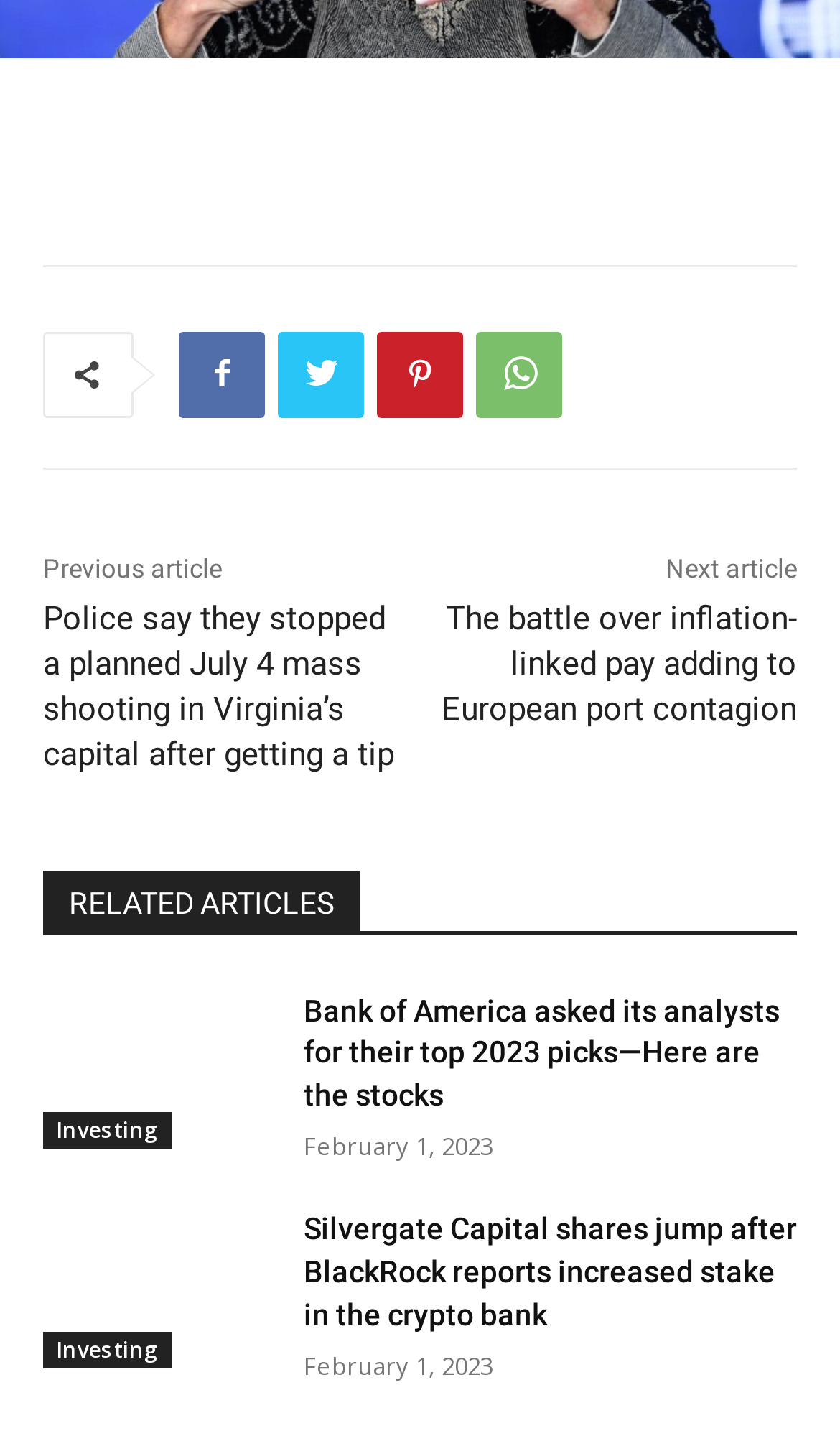Show the bounding box coordinates of the element that should be clicked to complete the task: "Click on the previous article link".

[0.051, 0.385, 0.264, 0.406]